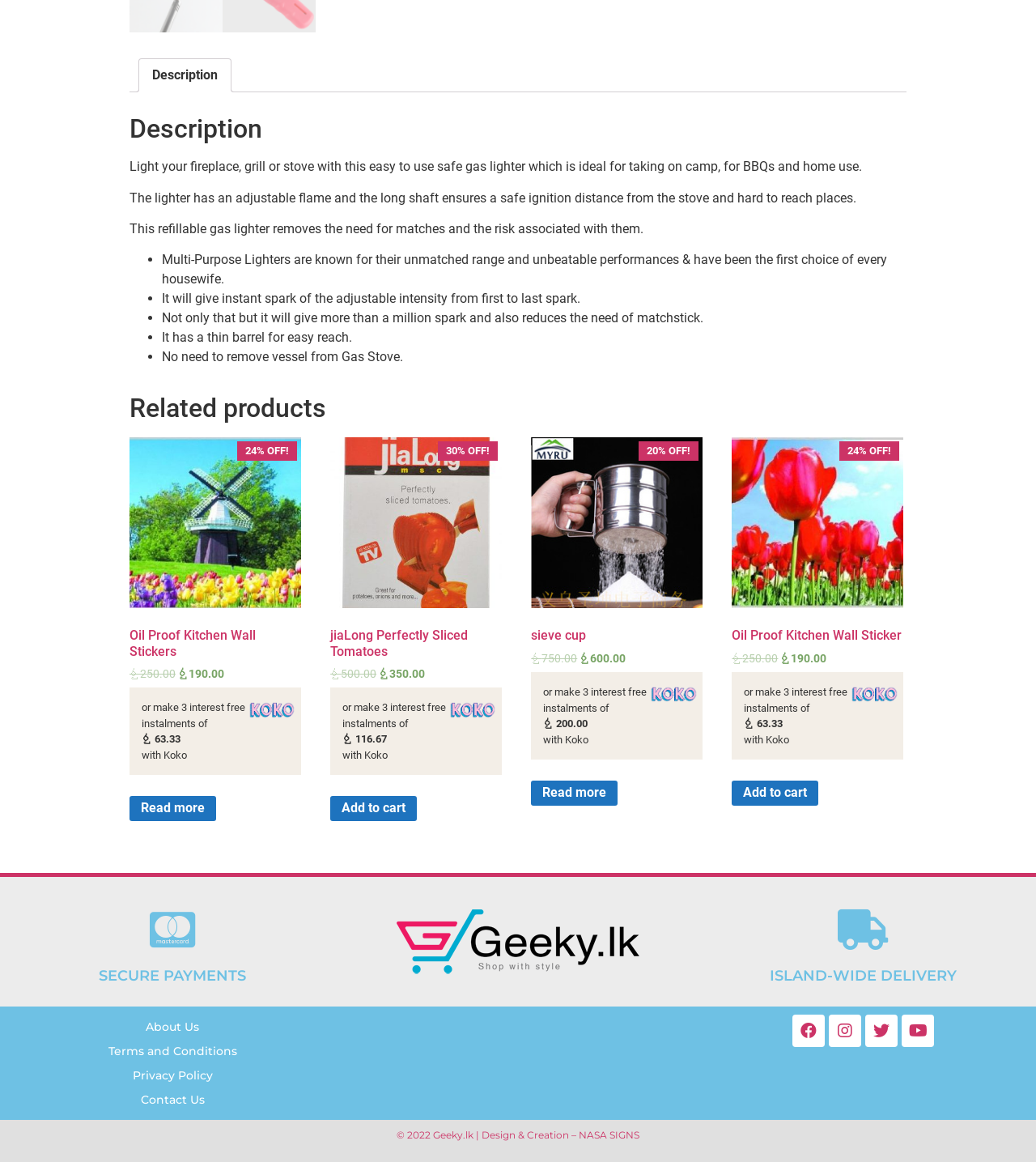Identify the bounding box coordinates of the region that needs to be clicked to carry out this instruction: "Click the 'About Us' link". Provide these coordinates as four float numbers ranging from 0 to 1, i.e., [left, top, right, bottom].

[0.008, 0.873, 0.326, 0.894]